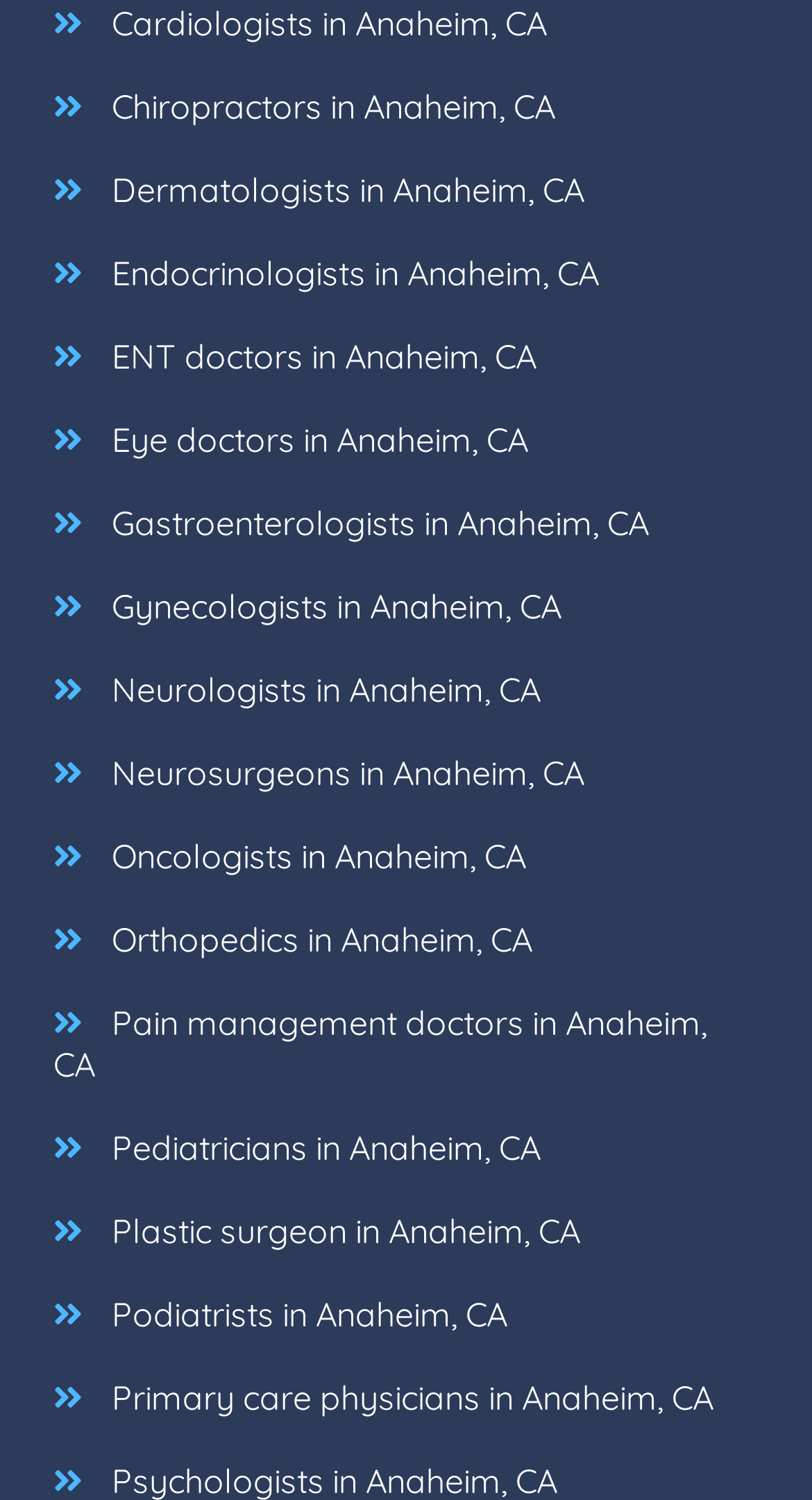Is there a doctor type related to skin?
Using the image, give a concise answer in the form of a single word or short phrase.

Yes